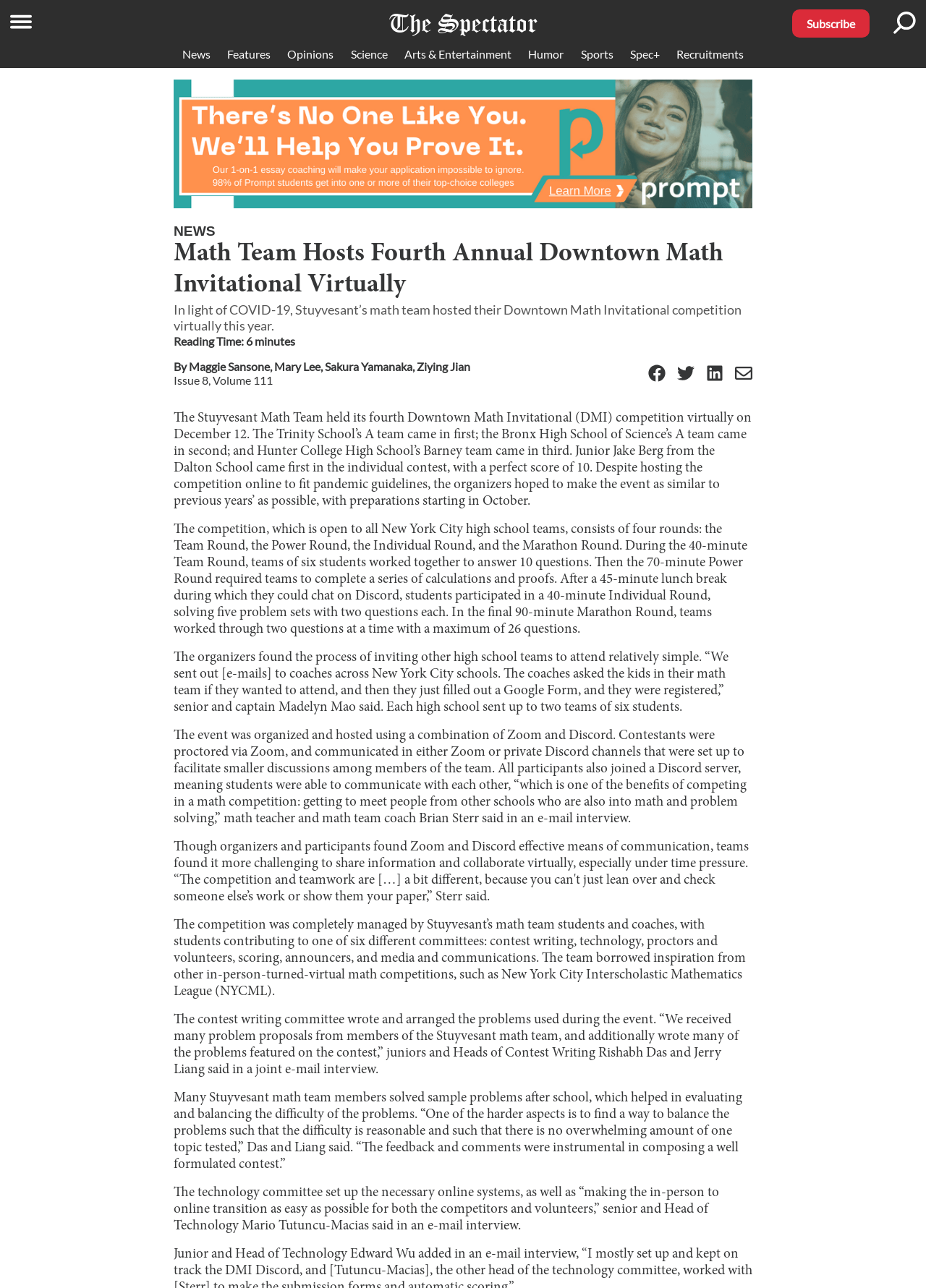How many rounds are there in the competition?
Can you provide a detailed and comprehensive answer to the question?

I found the answer by reading the article and identifying the information about the competition format. According to the text, the competition consists of four rounds: the Team Round, the Power Round, the Individual Round, and the Marathon Round.